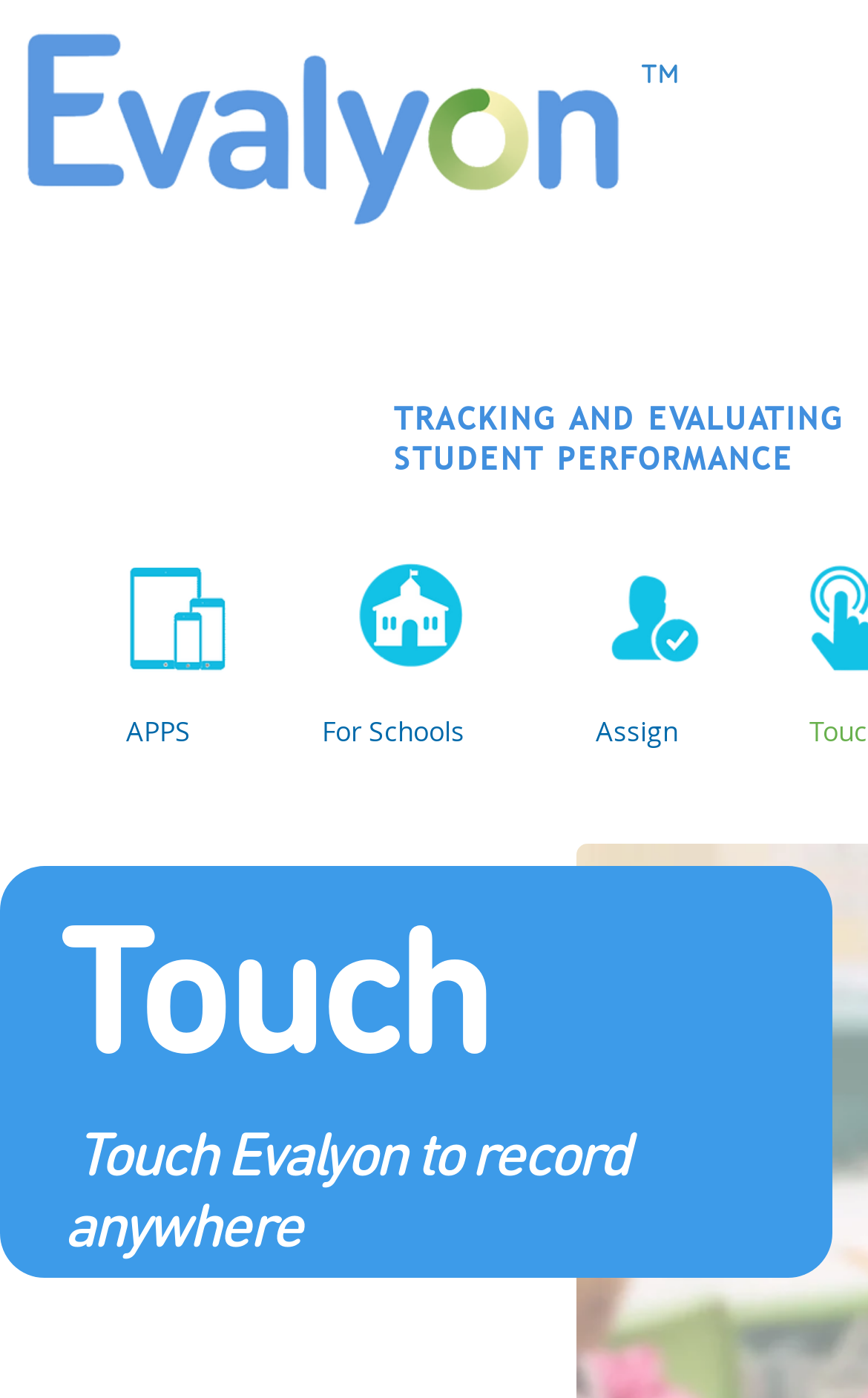Can you look at the image and give a comprehensive answer to the question:
How many main sections are on the top navigation bar?

The links 'APPS', 'For Schools', and 'Assign' are located on the top navigation bar, indicating that there are three main sections.